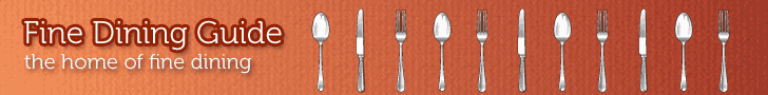Explain in detail what you see in the image.

The image features a banner for the "Fine Dining Guide," which is presented against a warm orange background. At the center, the text "Fine Dining Guide" is prominently displayed in a stylish font, indicating the focus on high-quality culinary experiences. Below it, the tagline reads "the home of fine dining," further emphasizing the guide's dedication to gourmet dining establishments. Flanking the text, a series of silver utensils, including knives, forks, and spoons, are arranged neatly, enhancing the theme of elegance and sophistication associated with fine dining. This visual composition effectively conveys the essence of a refined culinary resource tailored for discerning diners.